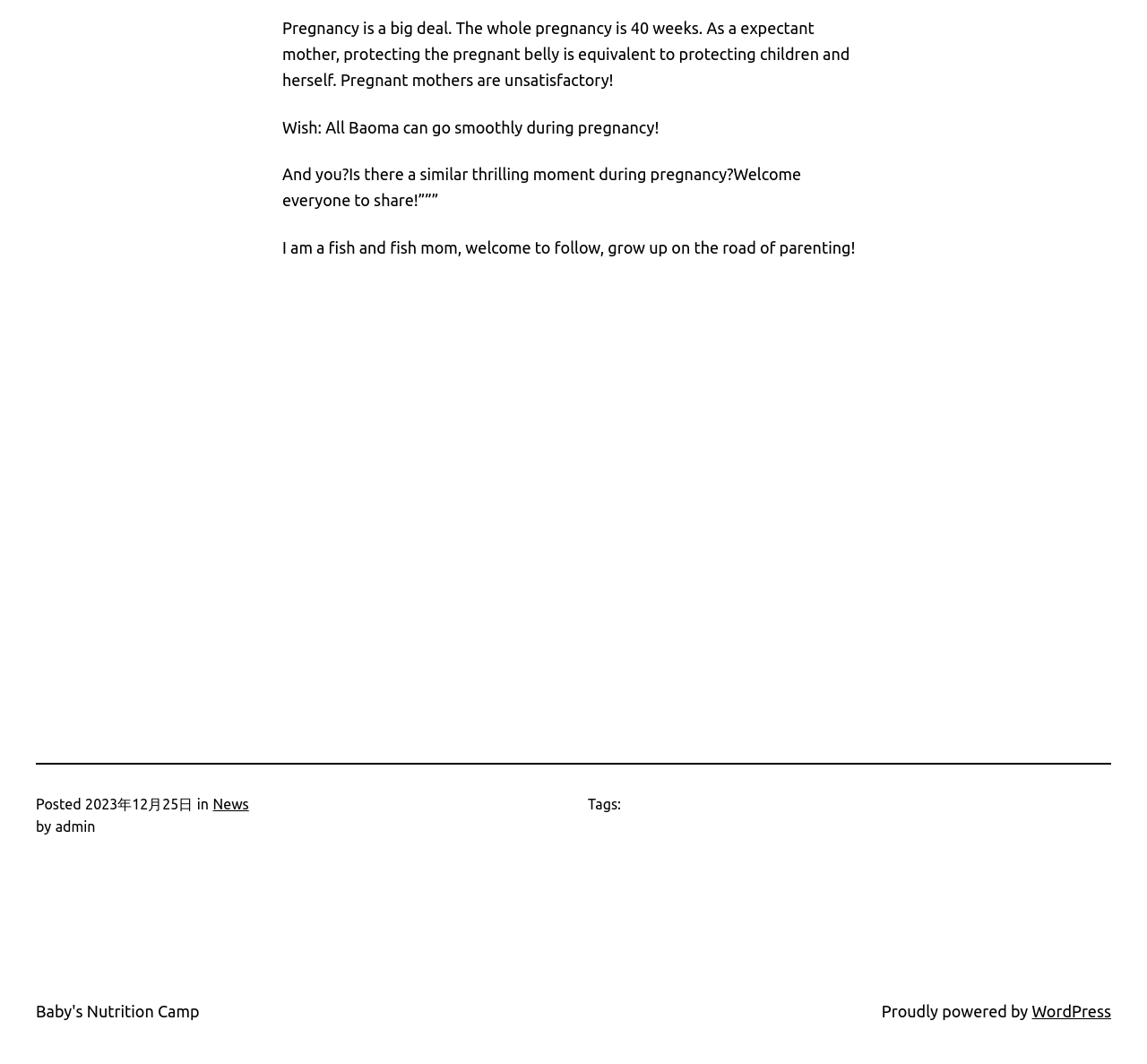What is the author of the post?
Please provide a comprehensive answer based on the contents of the image.

I found the text 'by' followed by the text 'admin', indicating the author of the post.